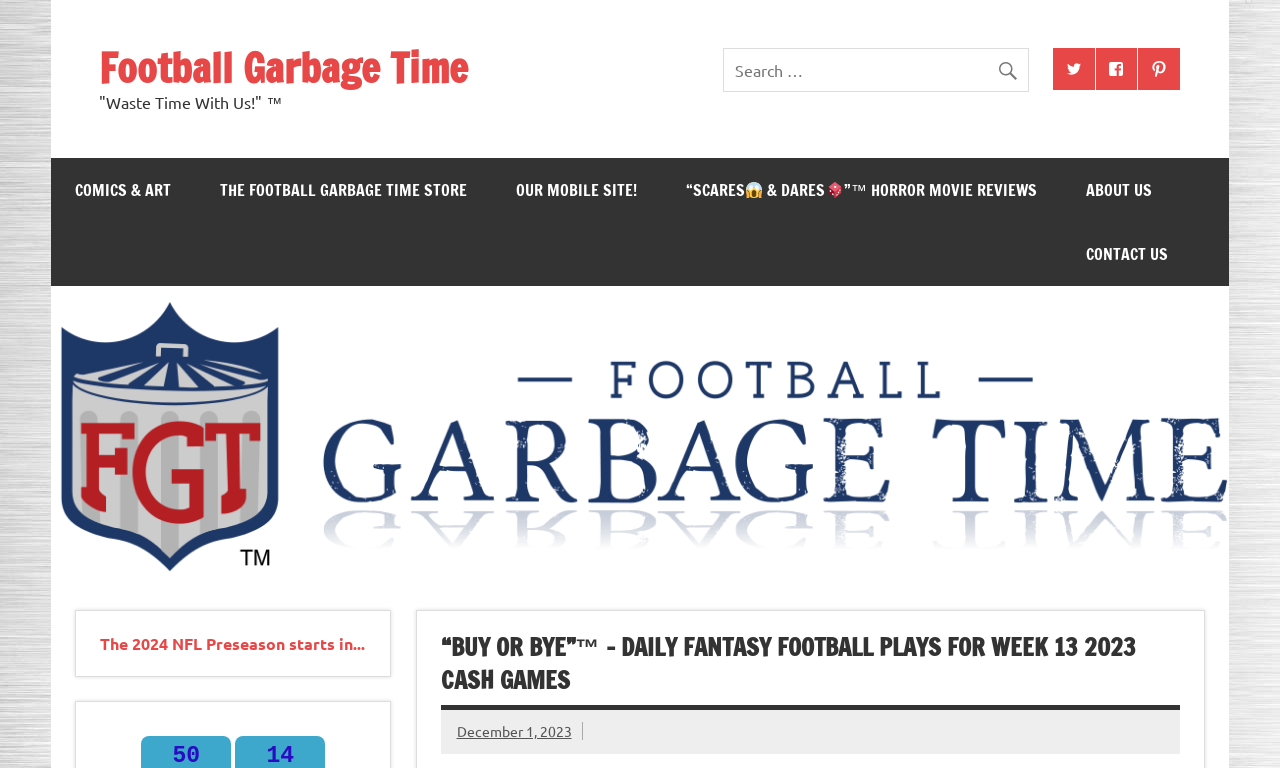What is the logo of the website?
Based on the screenshot, respond with a single word or phrase.

Football Garbage Time